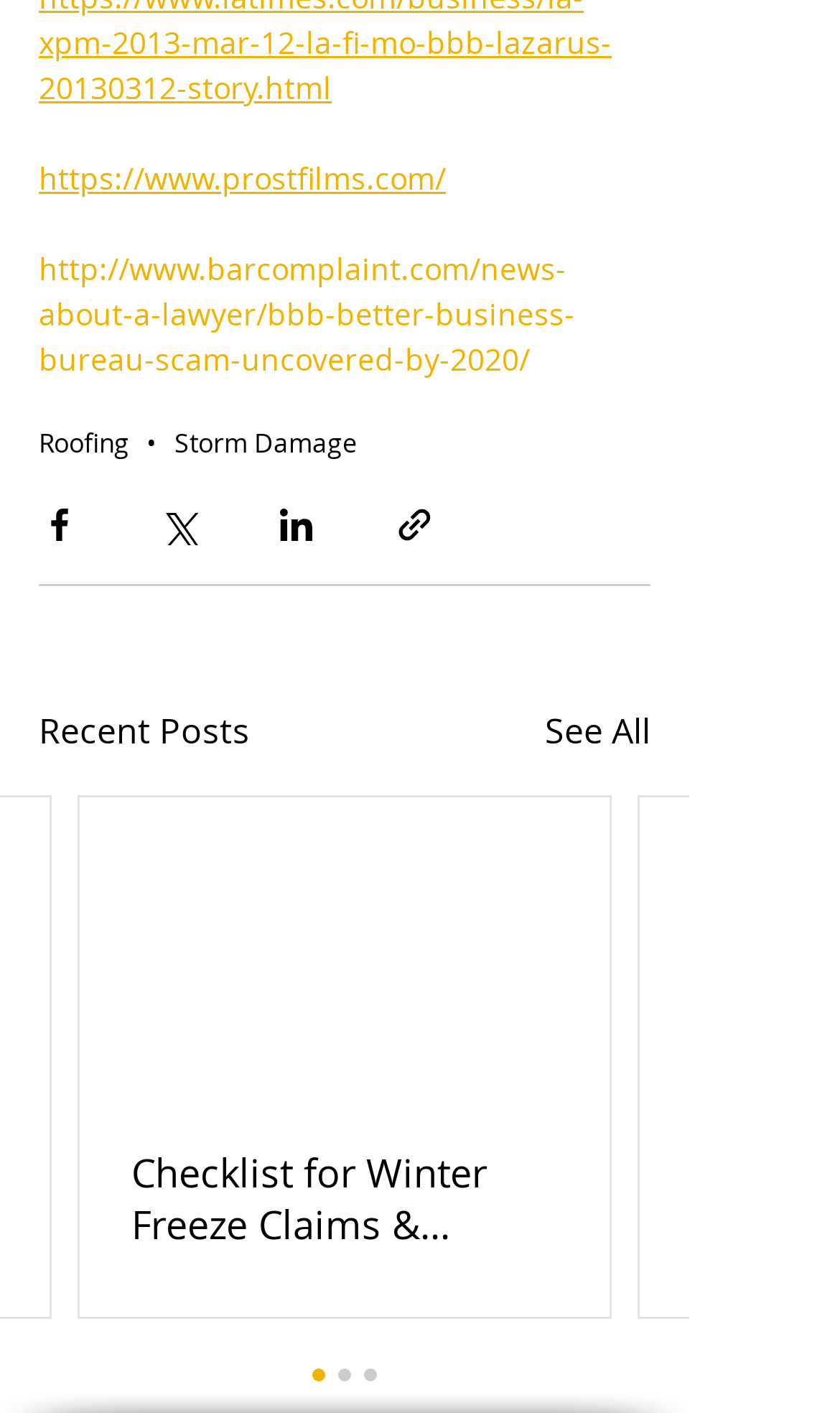Using the webpage screenshot, locate the HTML element that fits the following description and provide its bounding box: "aria-label="Share via Facebook"".

[0.046, 0.357, 0.095, 0.386]